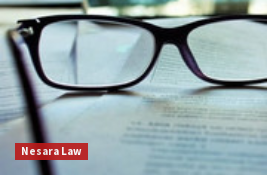Describe the image with as much detail as possible.

The image portrays a close-up view of a pair of eyeglasses resting on a printed document, likely a legal or academic text, suggesting a theme of law or study. The blurred background emphasizes the glasses, focusing attention on their significance, possibly indicating thorough examination or research. In the corner of the image, there is an overlay with the text "Nesara Law," hinting at a connection to legal topics, potentially involving consumer protection, compliance, or legislation. The overall composition conveys a serious and contemplative mood, reflecting the importance of careful scrutiny and understanding in legal matters.